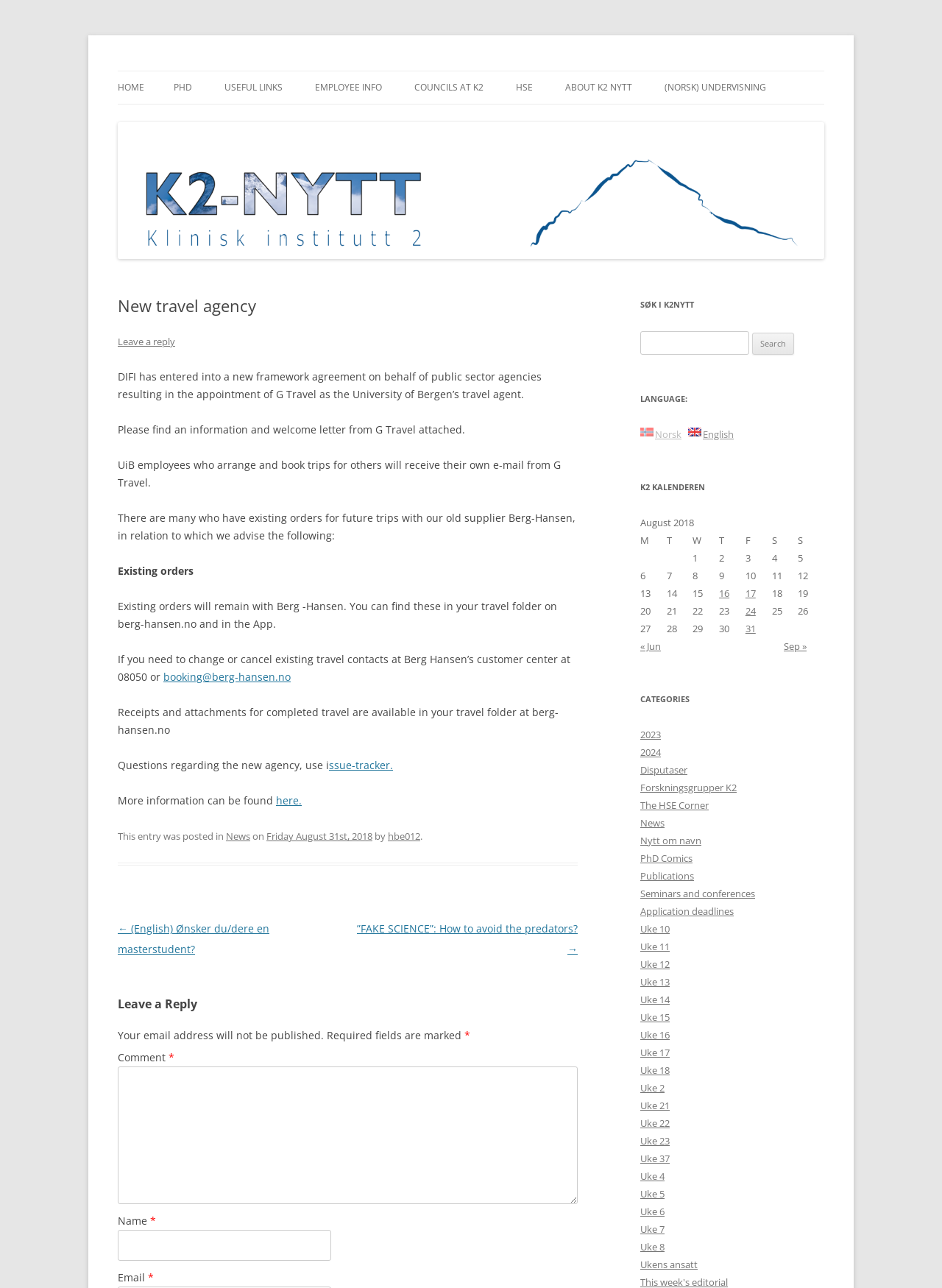What is the name of the travel agency mentioned in the webpage?
Answer with a single word or short phrase according to what you see in the image.

G Travel